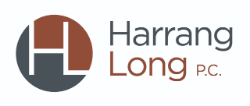What does 'P.C.' stand for in the logo?
Give a thorough and detailed response to the question.

Although the caption does not explicitly state what 'P.C.' stands for, it is a common abbreviation for 'Professional Corporation', which is a type of corporate structure often used by law firms like Harrang Long P.C.